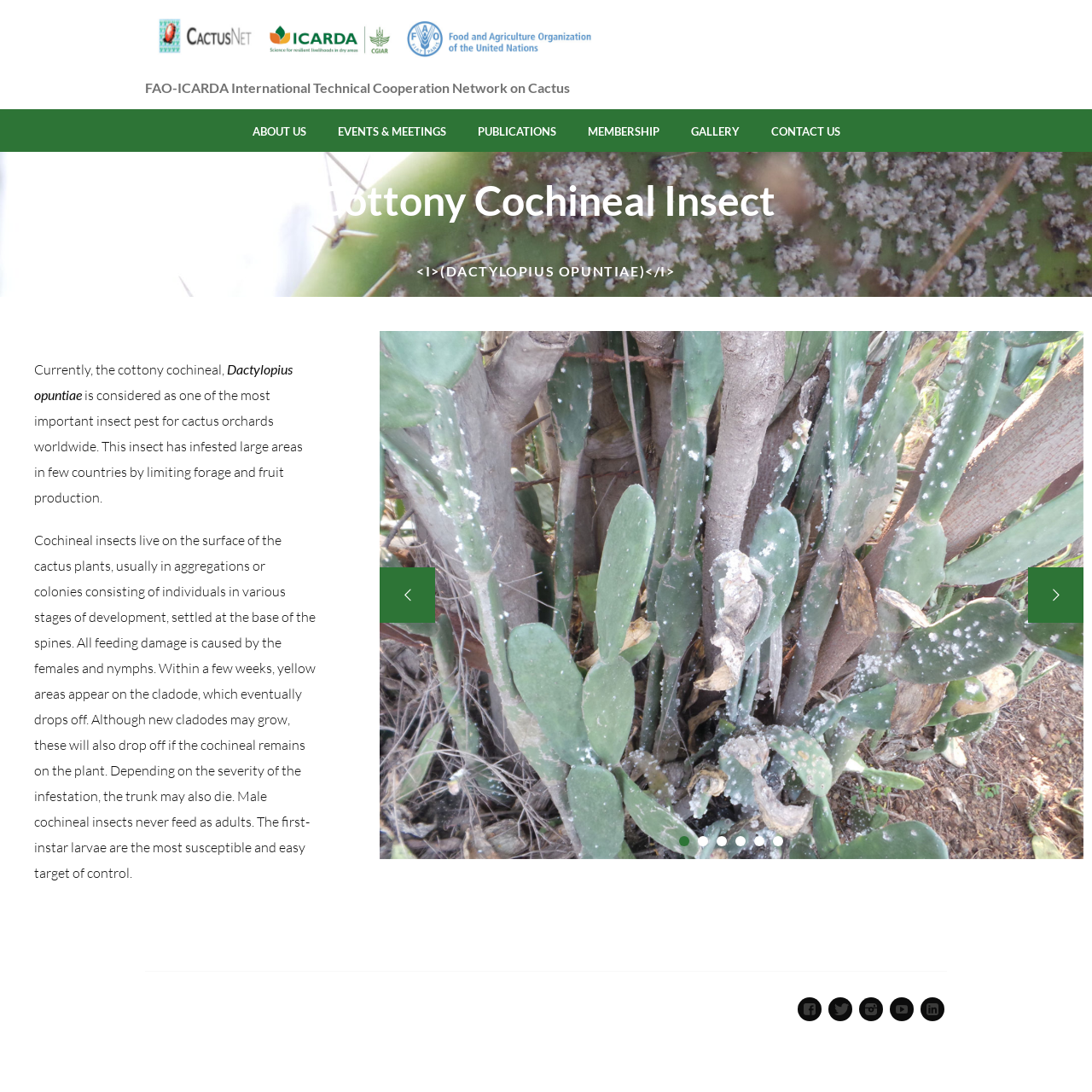What is the effect of the cochineal insect on cactus plants?
Using the image provided, answer with just one word or phrase.

Yellow areas appear, cladodes drop off